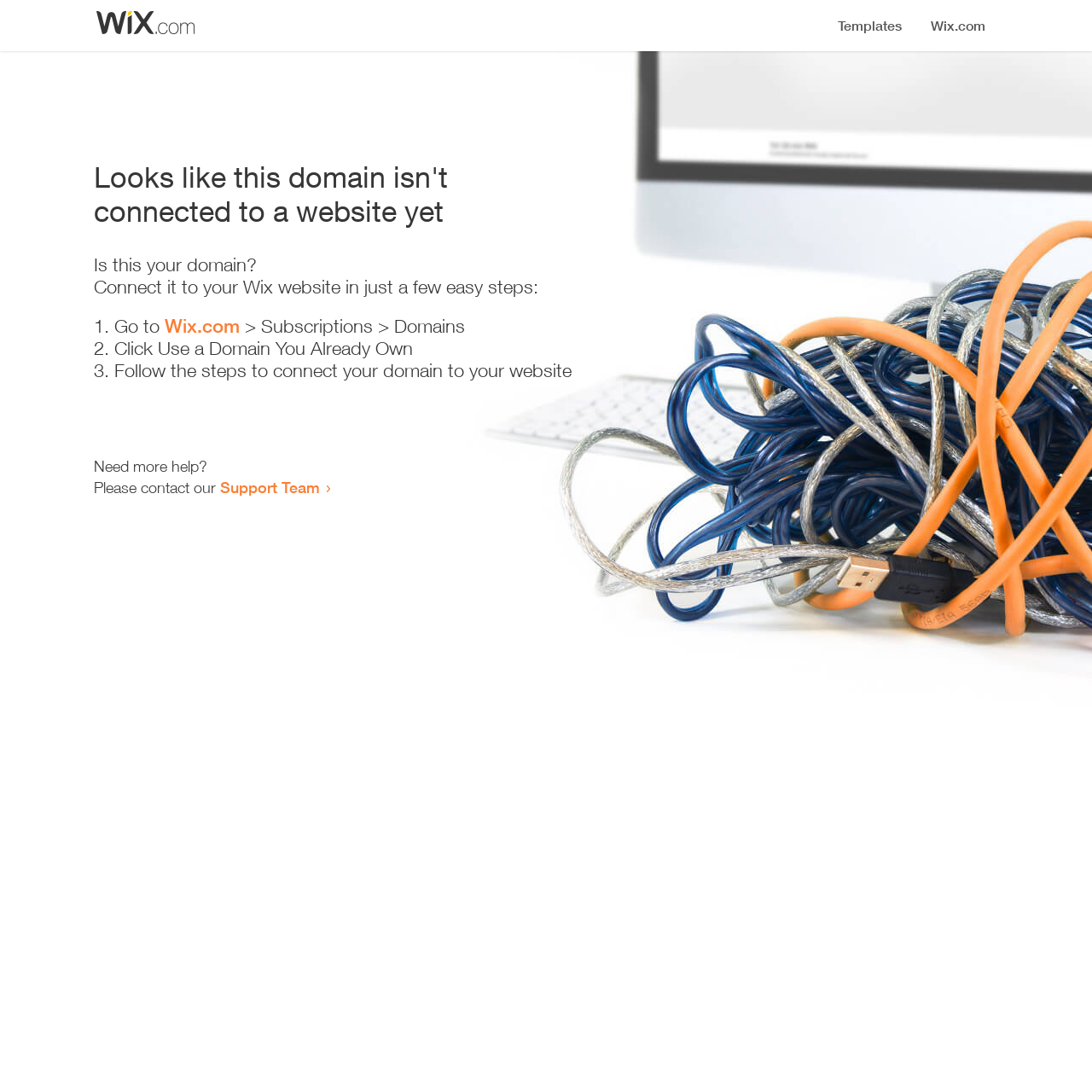What is the current status of the domain?
Please give a detailed answer to the question using the information shown in the image.

The webpage displays a message 'Looks like this domain isn't connected to a website yet', indicating that the domain is not currently connected to a website.